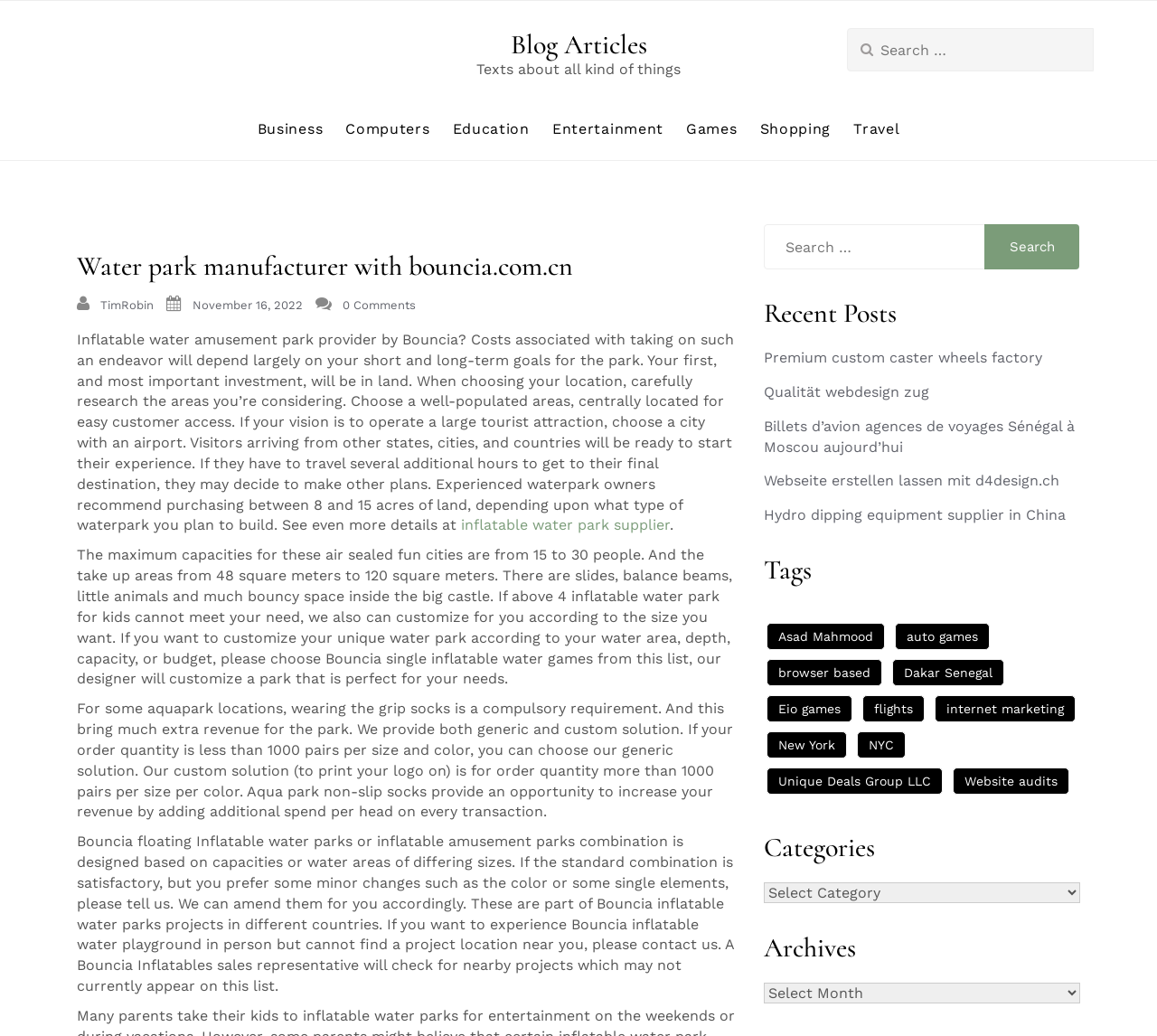Please identify the bounding box coordinates of the clickable region that I should interact with to perform the following instruction: "Read the article about inflatable water amusement park provider". The coordinates should be expressed as four float numbers between 0 and 1, i.e., [left, top, right, bottom].

[0.066, 0.319, 0.634, 0.515]